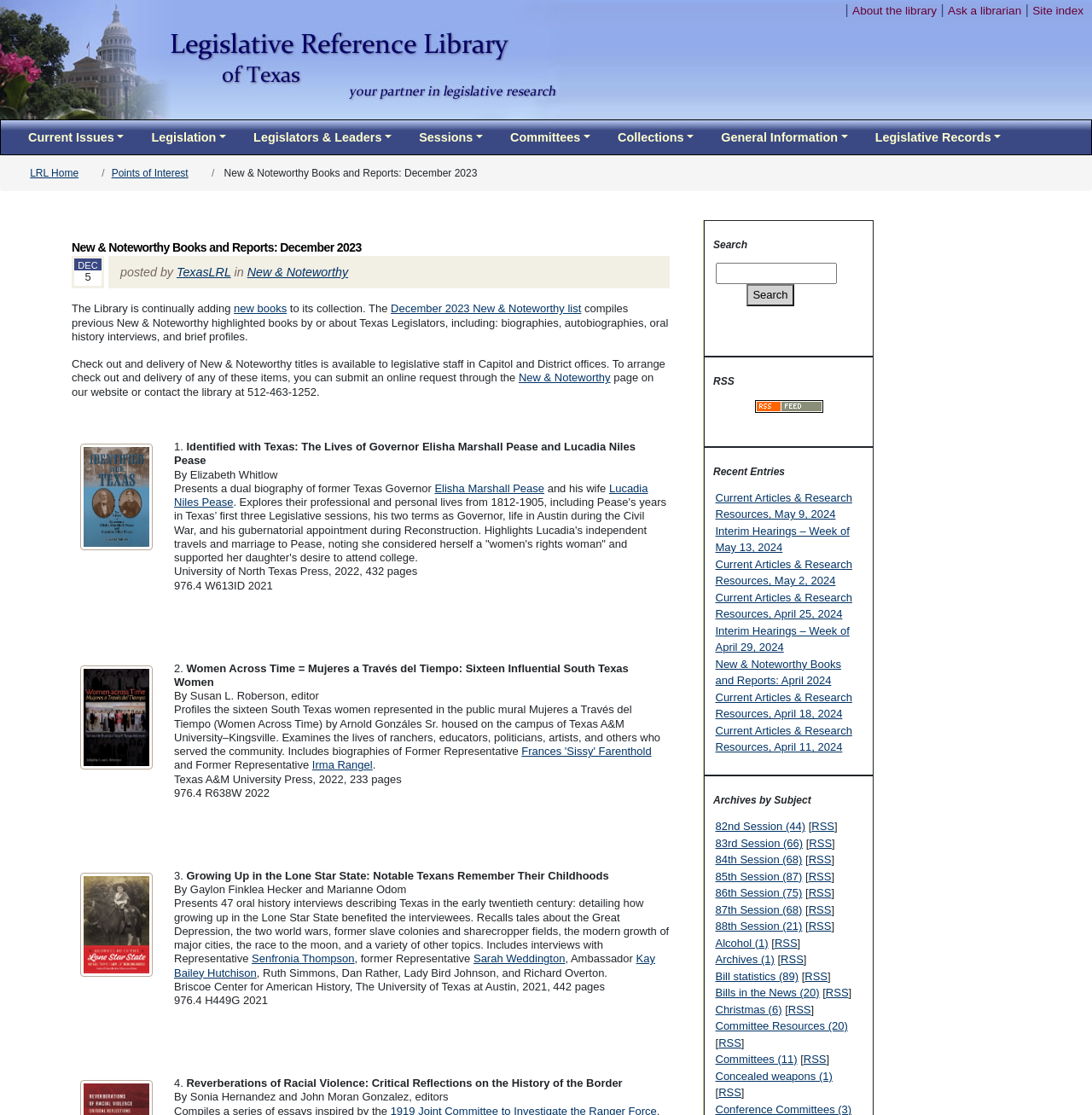Please identify the bounding box coordinates of the element's region that I should click in order to complete the following instruction: "Click the 'New & Noteworthy' link". The bounding box coordinates consist of four float numbers between 0 and 1, i.e., [left, top, right, bottom].

[0.226, 0.238, 0.319, 0.25]